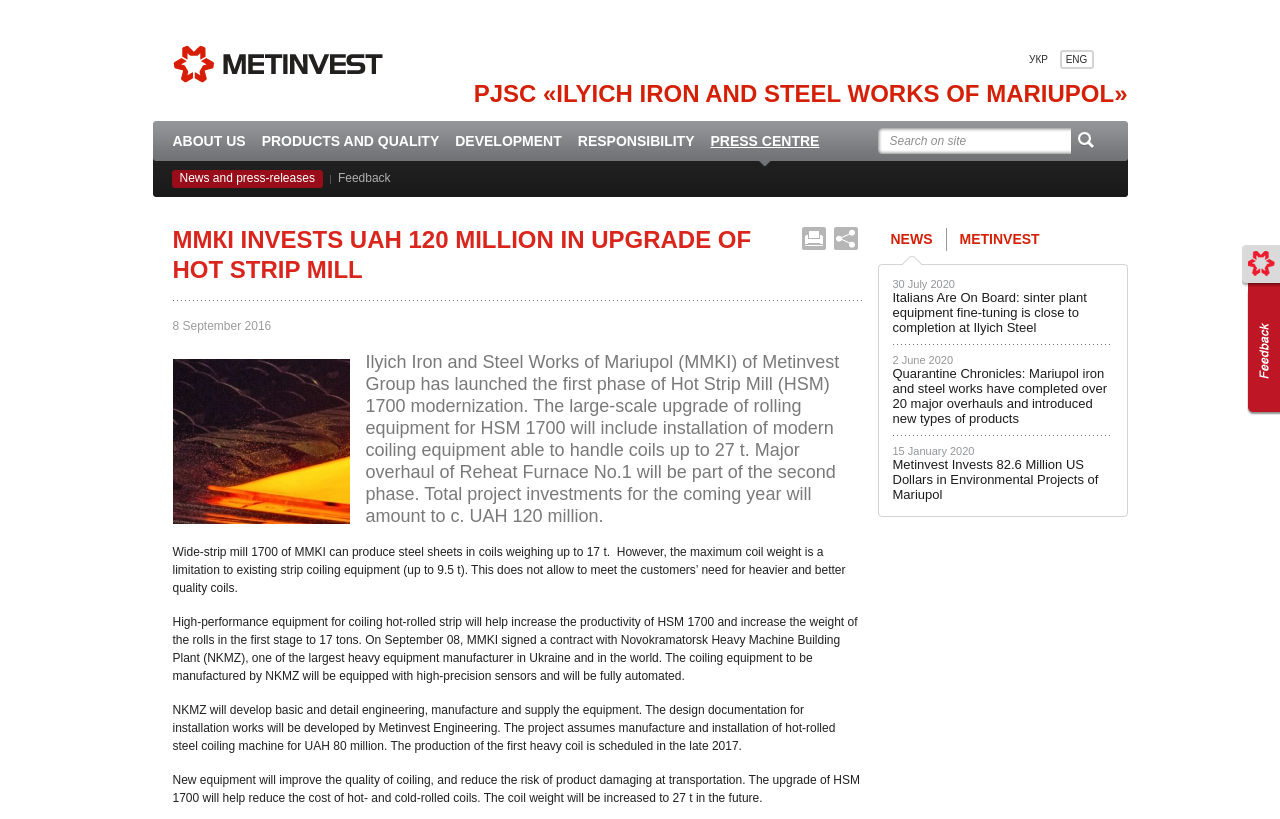Illustrate the webpage thoroughly, mentioning all important details.

The webpage is about MMKI, a company that invests in the upgrade of hot strip mill. At the top right corner, there are two links, "Предприятия группы Метинвест" and "Feedback", each accompanied by an image. Below them, there is a search bar with a button and a text "Search on site". 

On the left side, there is a menu with links to different sections of the website, including "ABOUT US", "PRODUCTS AND QUALITY", "DEVELOPMENT", "RESPONSIBILITY", and "PRESS CENTRE". 

The main content of the webpage is an article about MMKI's investment in the upgrade of hot strip mill. The article is divided into several paragraphs, with a heading "ММКI INVESTS UAH 120 MILLION IN UPGRADE OF HOT STRIP MILL" at the top. There is an image related to the article below the heading. 

The article describes the modernization of the hot strip mill, including the installation of modern coiling equipment and the overhaul of Reheat Furnace No.1. It also mentions the benefits of the upgrade, such as increased productivity and better quality coils. 

Below the article, there is a section with news and press releases, including three links to news articles with dates and titles.